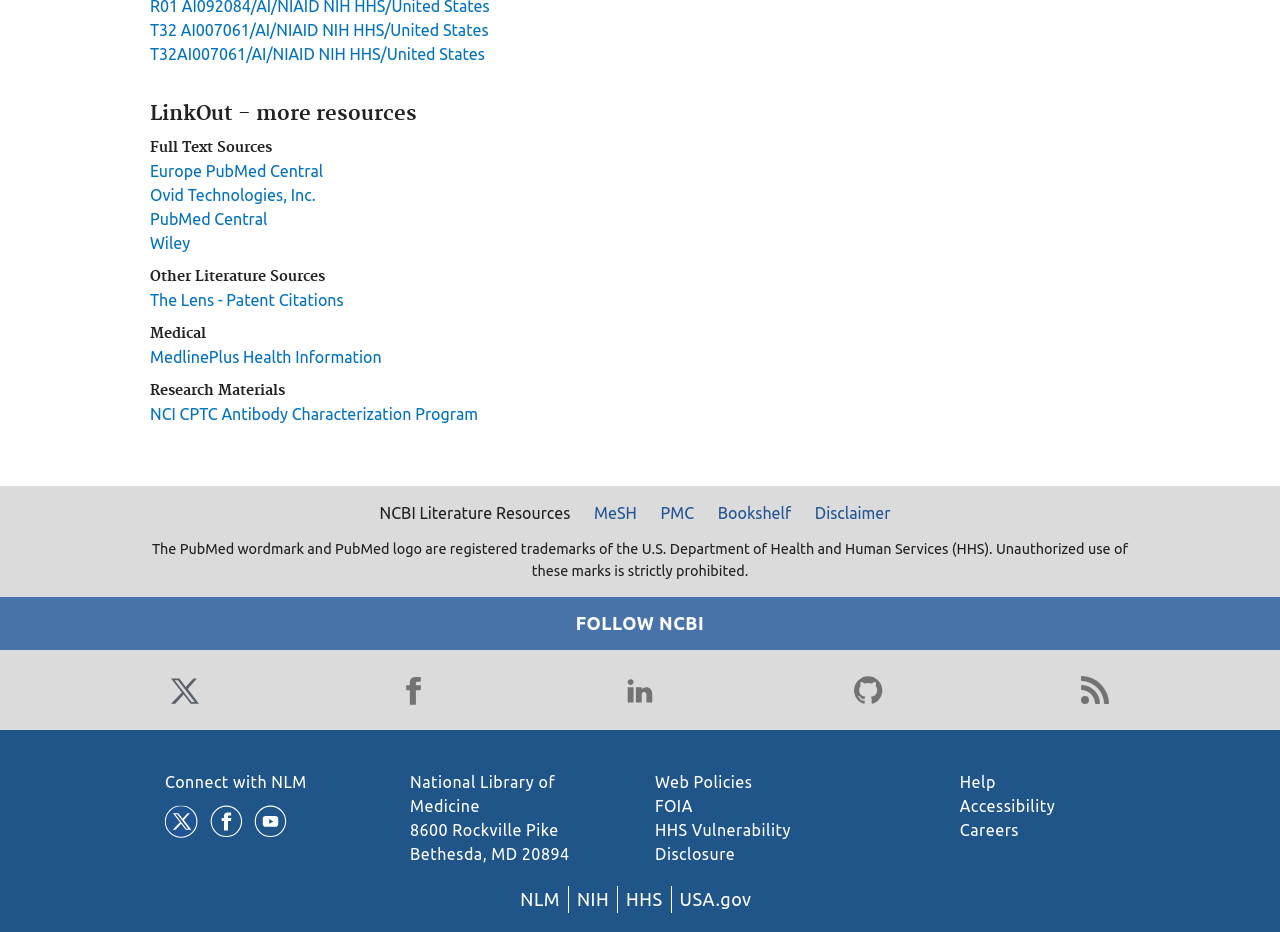How many social media links are there?
Please provide a single word or phrase in response based on the screenshot.

5